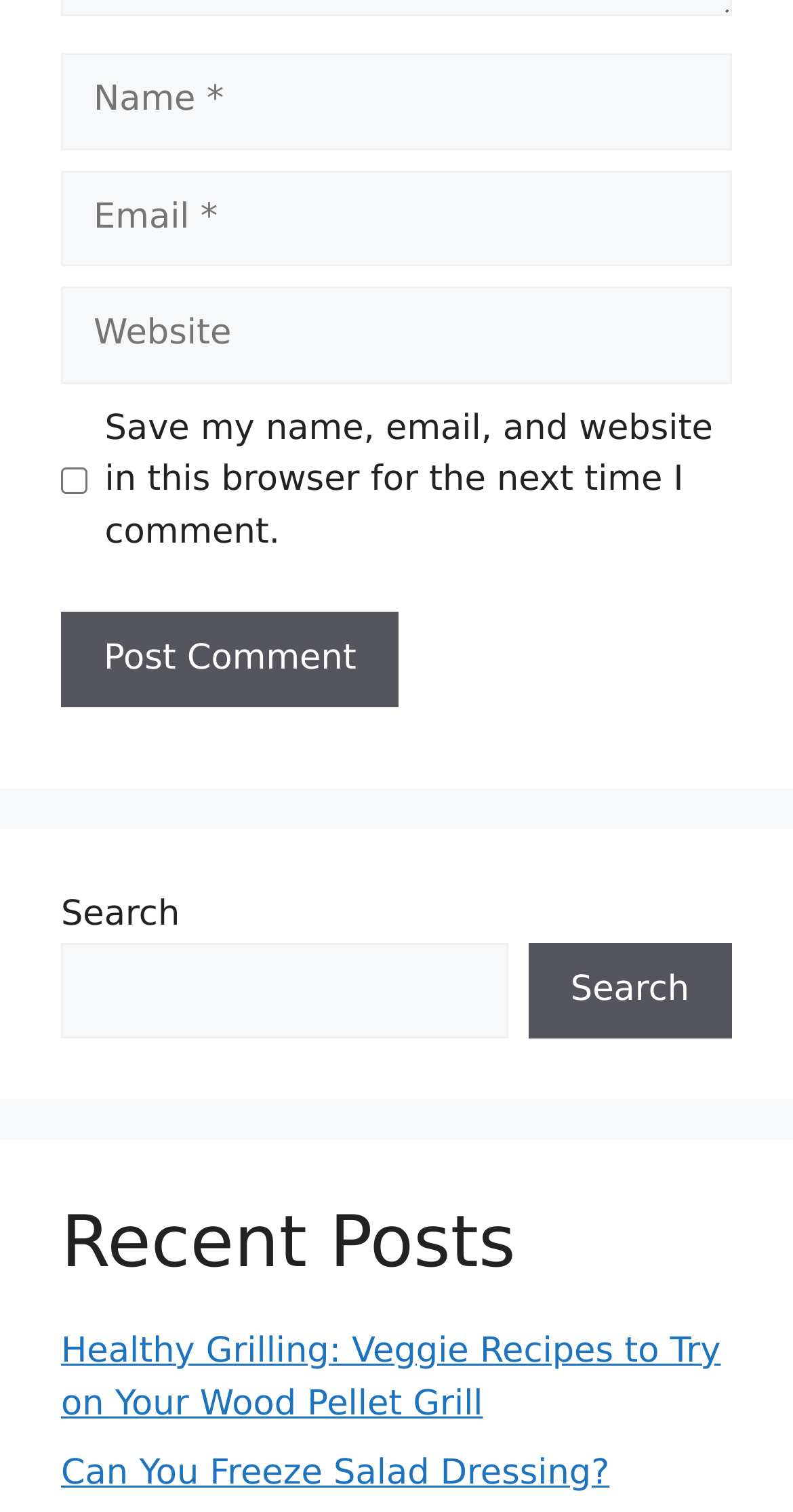Please specify the bounding box coordinates of the clickable region to carry out the following instruction: "Search for something". The coordinates should be four float numbers between 0 and 1, in the format [left, top, right, bottom].

[0.077, 0.623, 0.64, 0.687]